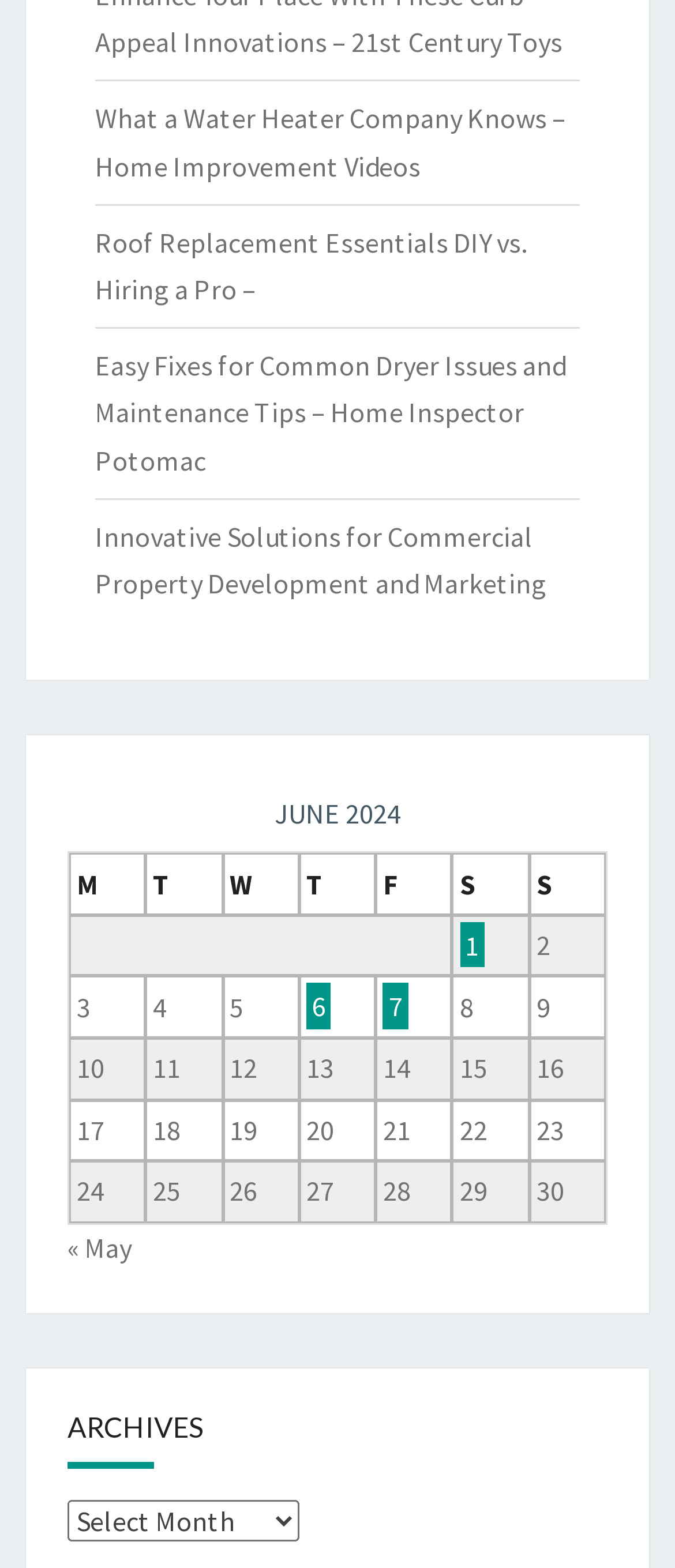Can you look at the image and give a comprehensive answer to the question:
What is the month displayed in the table?

The table has a caption 'JUNE 2024' which indicates the month being displayed.